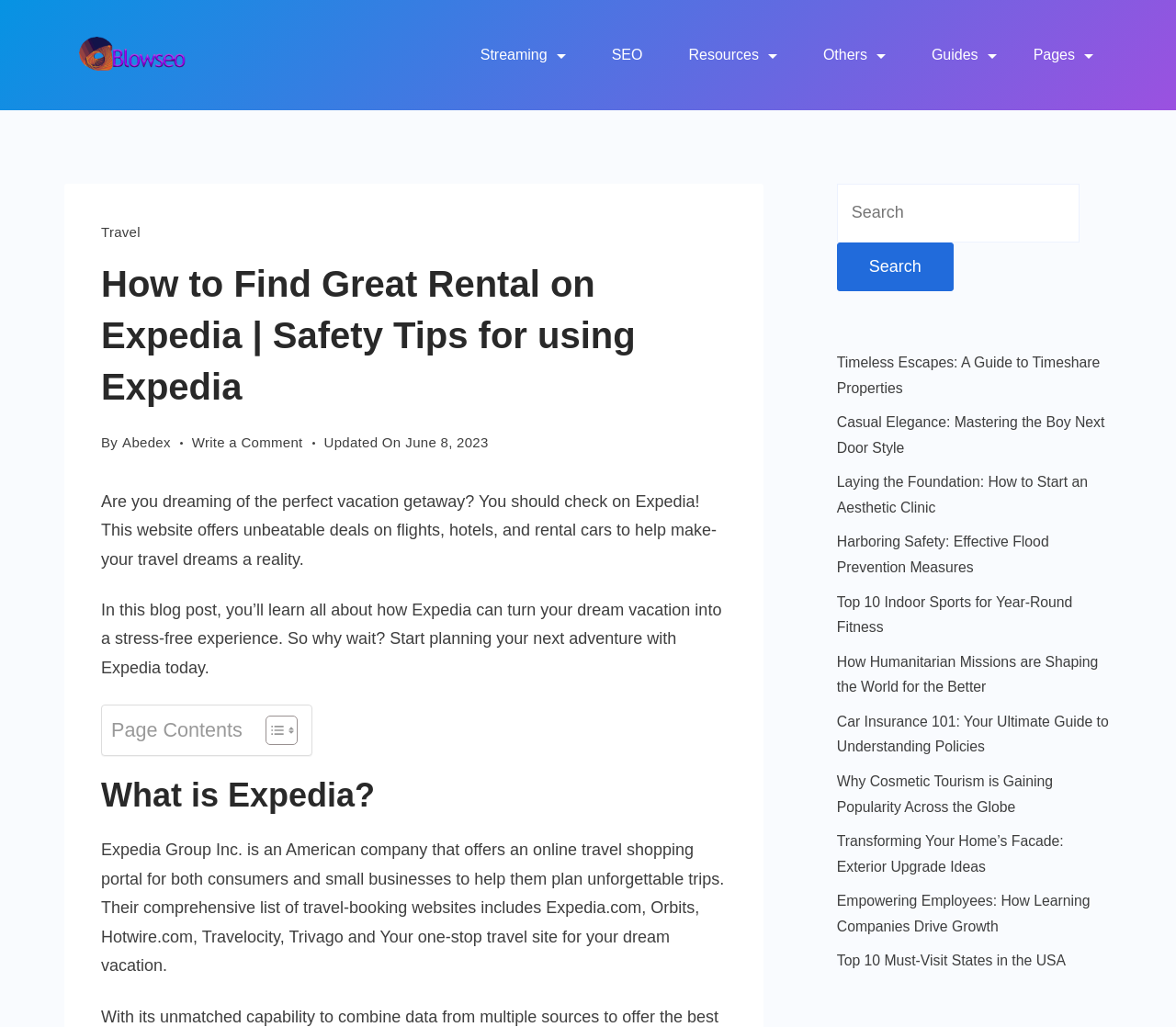What is the purpose of Expedia?
Utilize the information in the image to give a detailed answer to the question.

According to the webpage, Expedia Group Inc. is an American company that offers an online travel shopping portal for both consumers and small businesses to help them plan unforgettable trips.